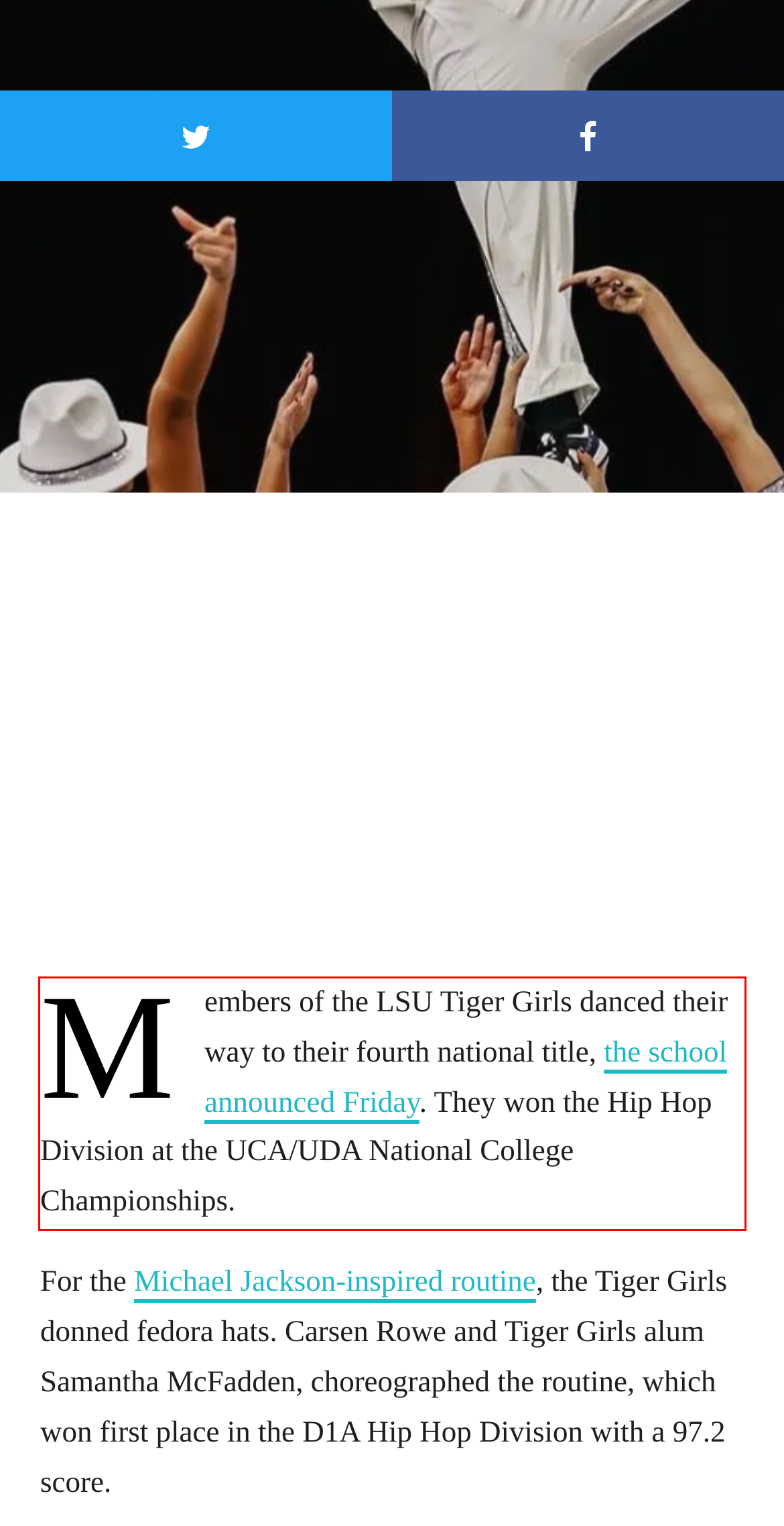Please identify and extract the text from the UI element that is surrounded by a red bounding box in the provided webpage screenshot.

Members of the LSU Tiger Girls danced their way to their fourth national title, the school announced Friday. They won the Hip Hop Division at the UCA/UDA National College Championships.